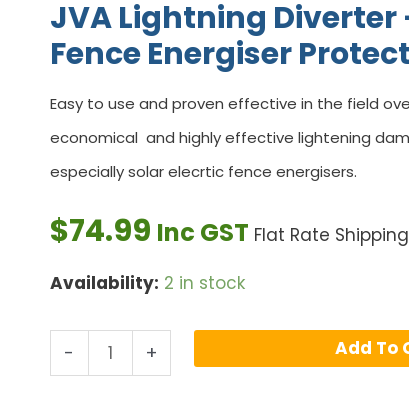What type of electric fence energisers is the JVA Lightning Diverter particularly suitable for?
Please provide a comprehensive answer based on the contents of the image.

According to the caption, the JVA Lightning Diverter is specifically designed for multi-stage electric fence energiser protection and is particularly suitable for solar electric fence energisers, highlighting its compatibility with this type of energiser.